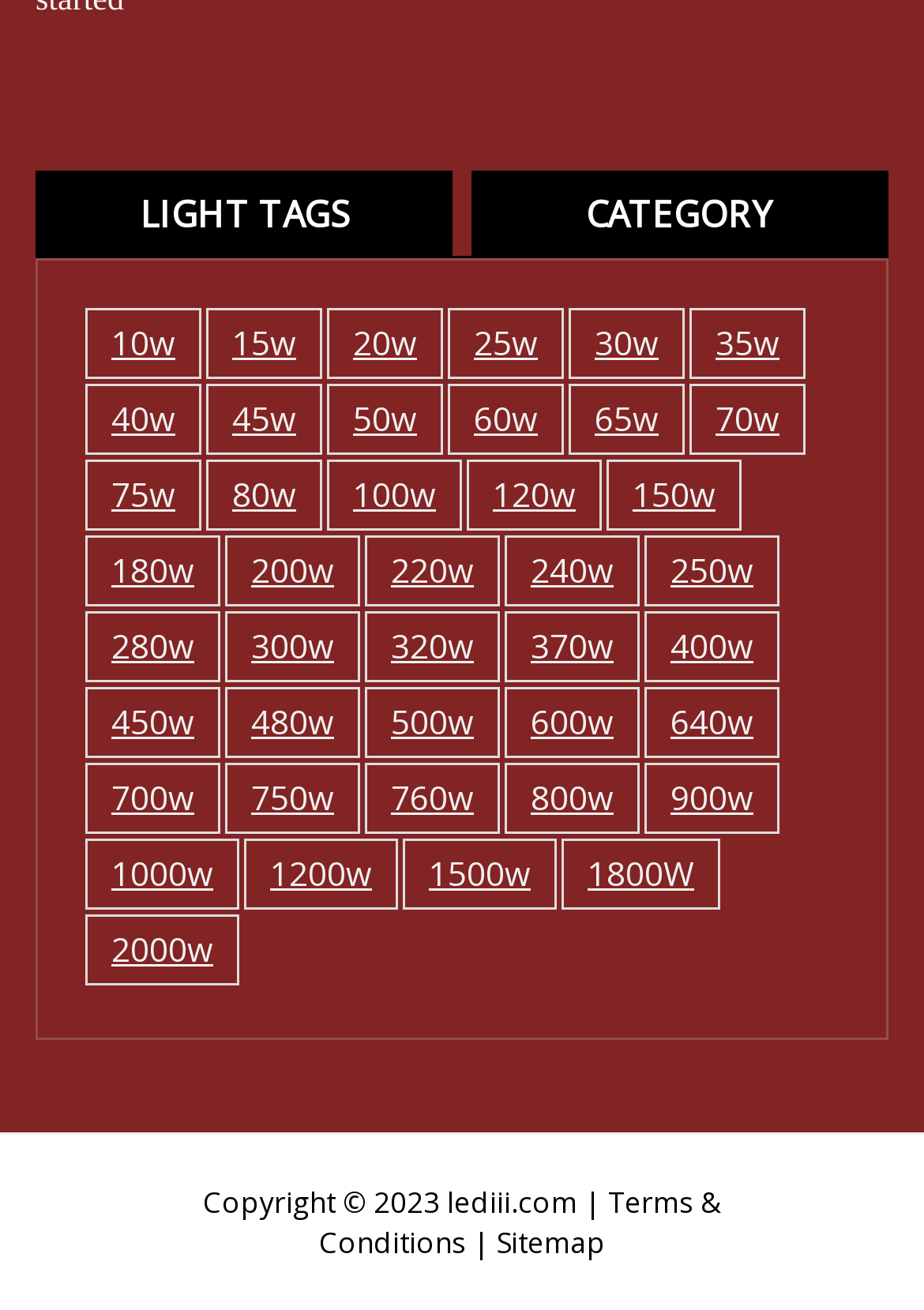Locate the bounding box coordinates of the element that needs to be clicked to carry out the instruction: "Click the Facebook icon". The coordinates should be given as four float numbers ranging from 0 to 1, i.e., [left, top, right, bottom].

None